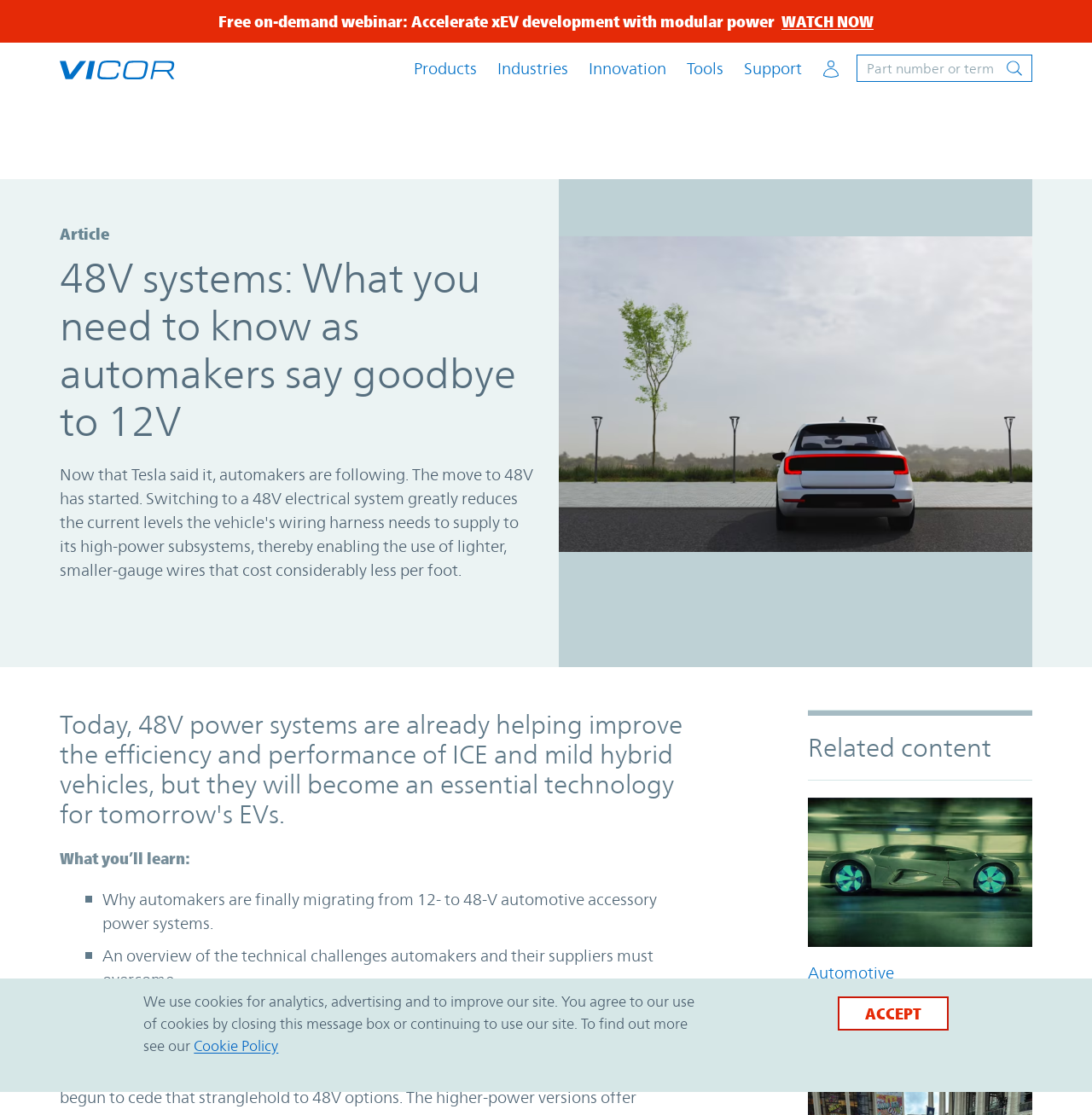Please provide a one-word or phrase answer to the question: 
What is the topic of the 'Related content' section?

HV battery conversion